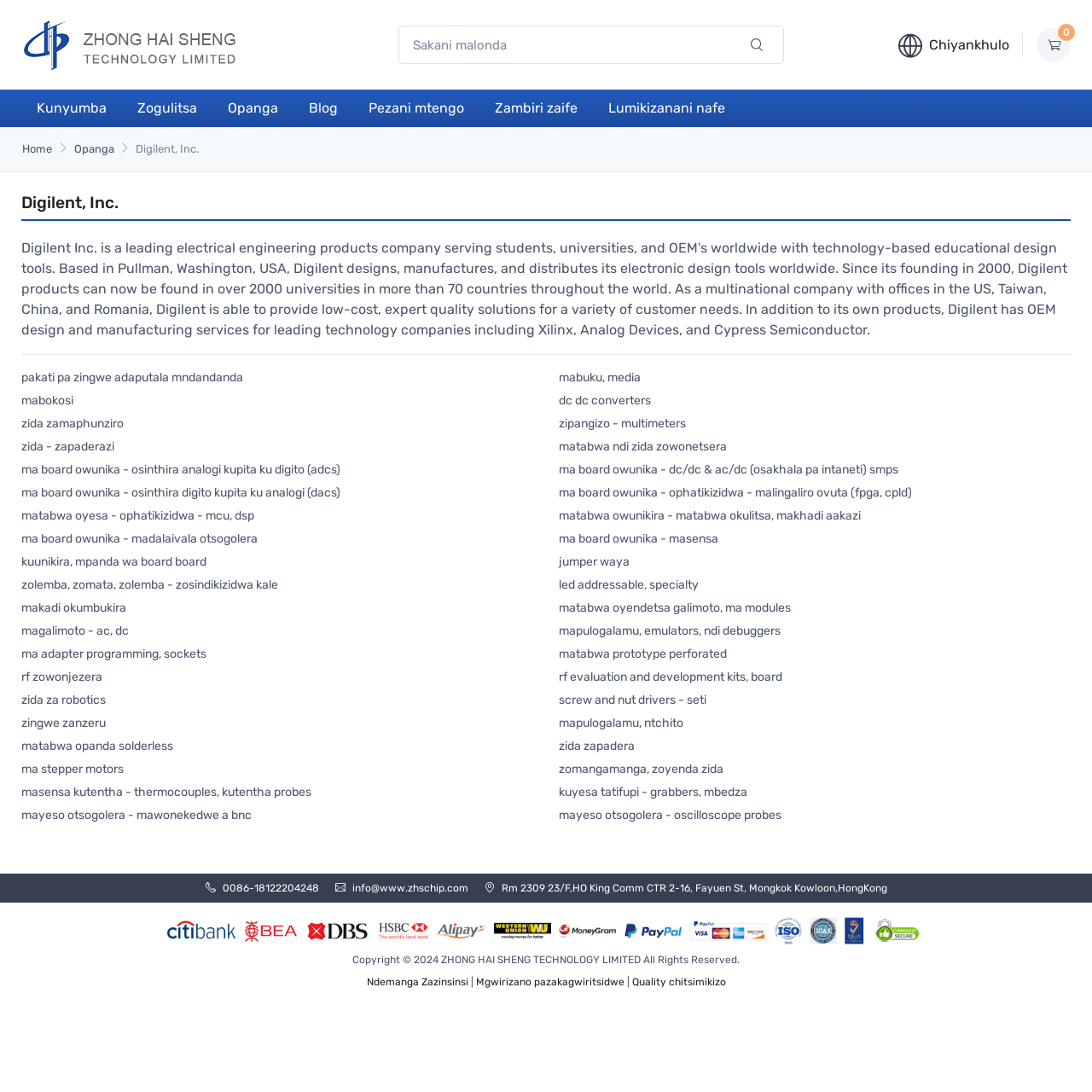Identify the bounding box coordinates of the clickable region required to complete the instruction: "Click the 'Contact us' link". The coordinates should be given as four float numbers within the range of 0 and 1, i.e., [left, top, right, bottom].

[0.204, 0.807, 0.292, 0.818]